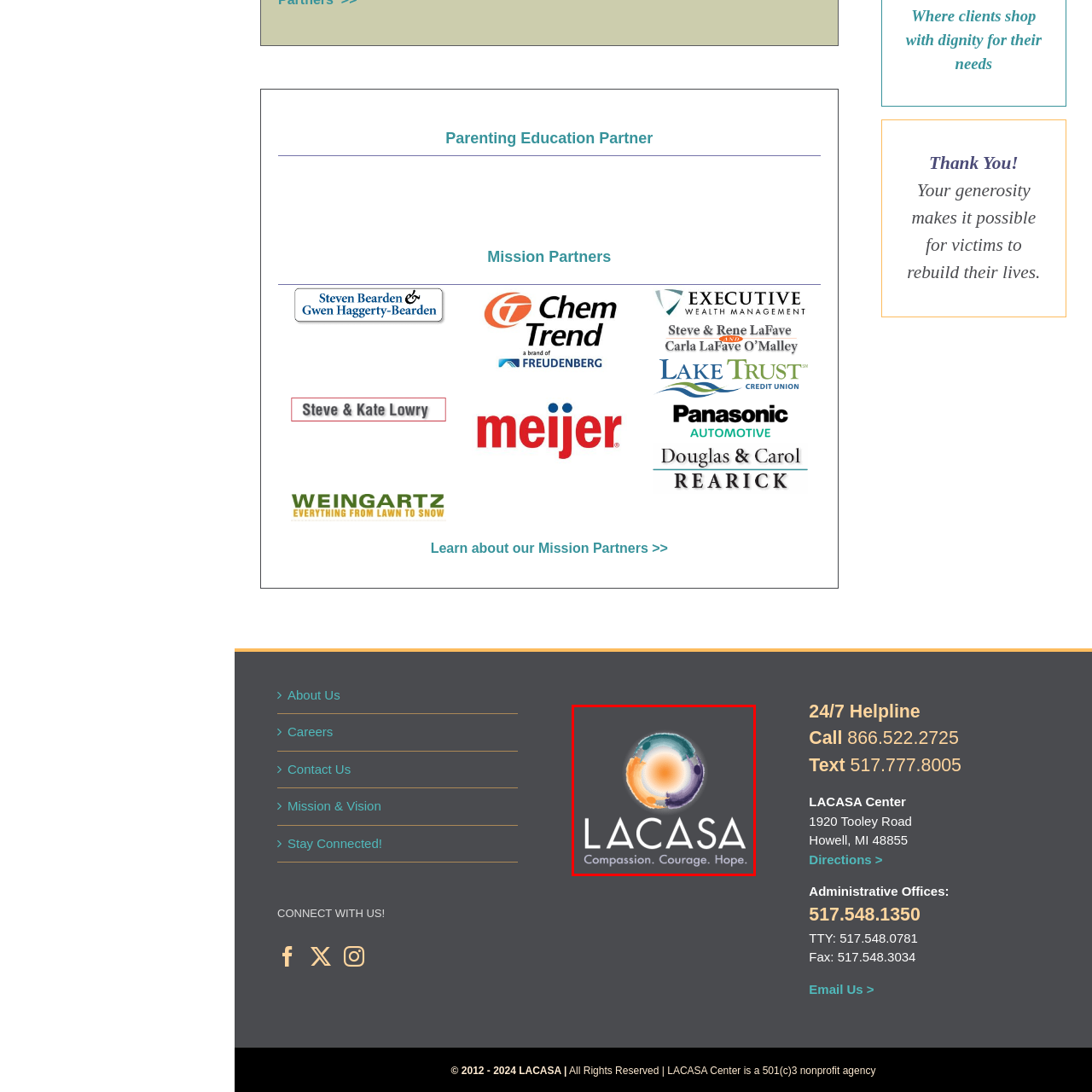Explain thoroughly what is happening in the image that is surrounded by the red box.

The image features the logo of LACASA, a nonprofit organization dedicated to supporting individuals in need. The design includes a vibrant circular motif symbolizing unity and hope, with swirling colors—orange, teal, and purple—radiating from a central light. Below the emblem, the name "LACASA" is prominently displayed in bold, white letters, accompanied by the slogan "Compassion. Courage. Hope." This imagery encapsulates the organization's mission to provide assistance and foster resilience among those it serves. The background is a contrasting gray, enhancing the logo's visibility and impact.